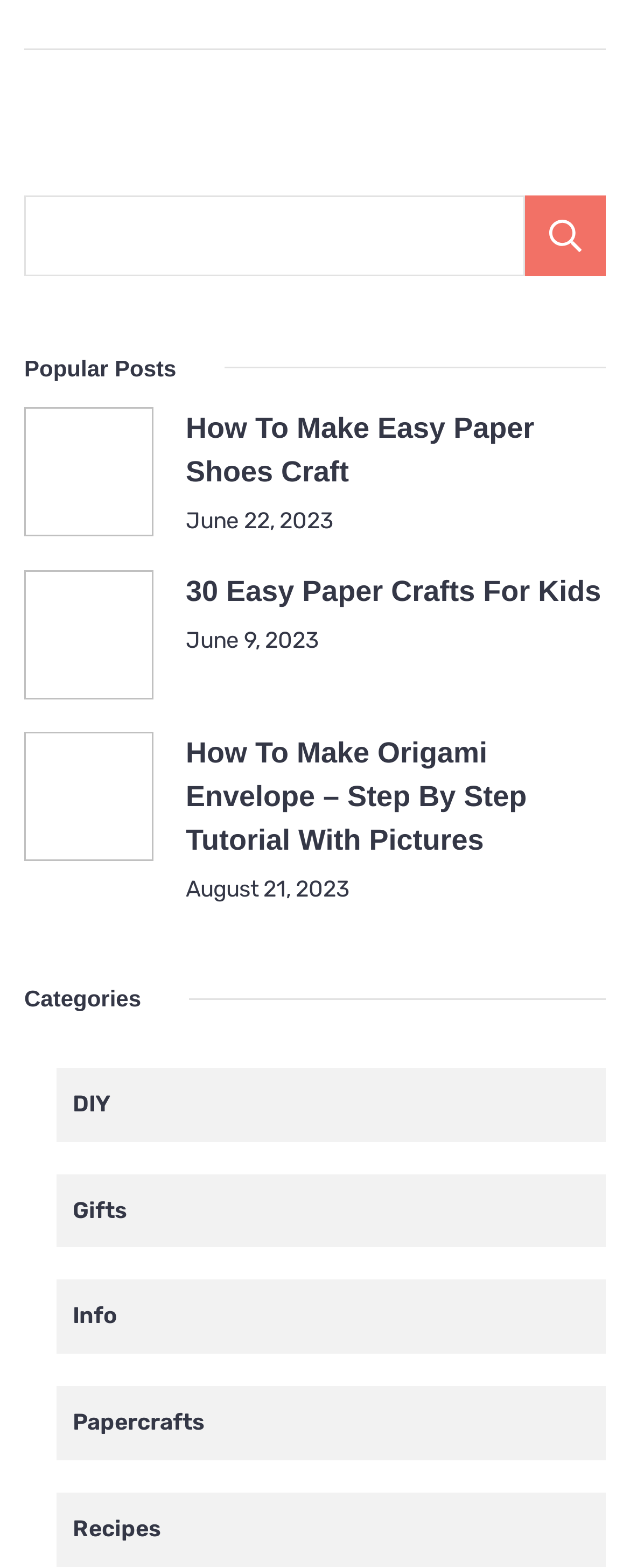What type of content is featured in the 'Popular Posts' section?
Look at the image and answer the question with a single word or phrase.

Paper crafts and DIY tutorials